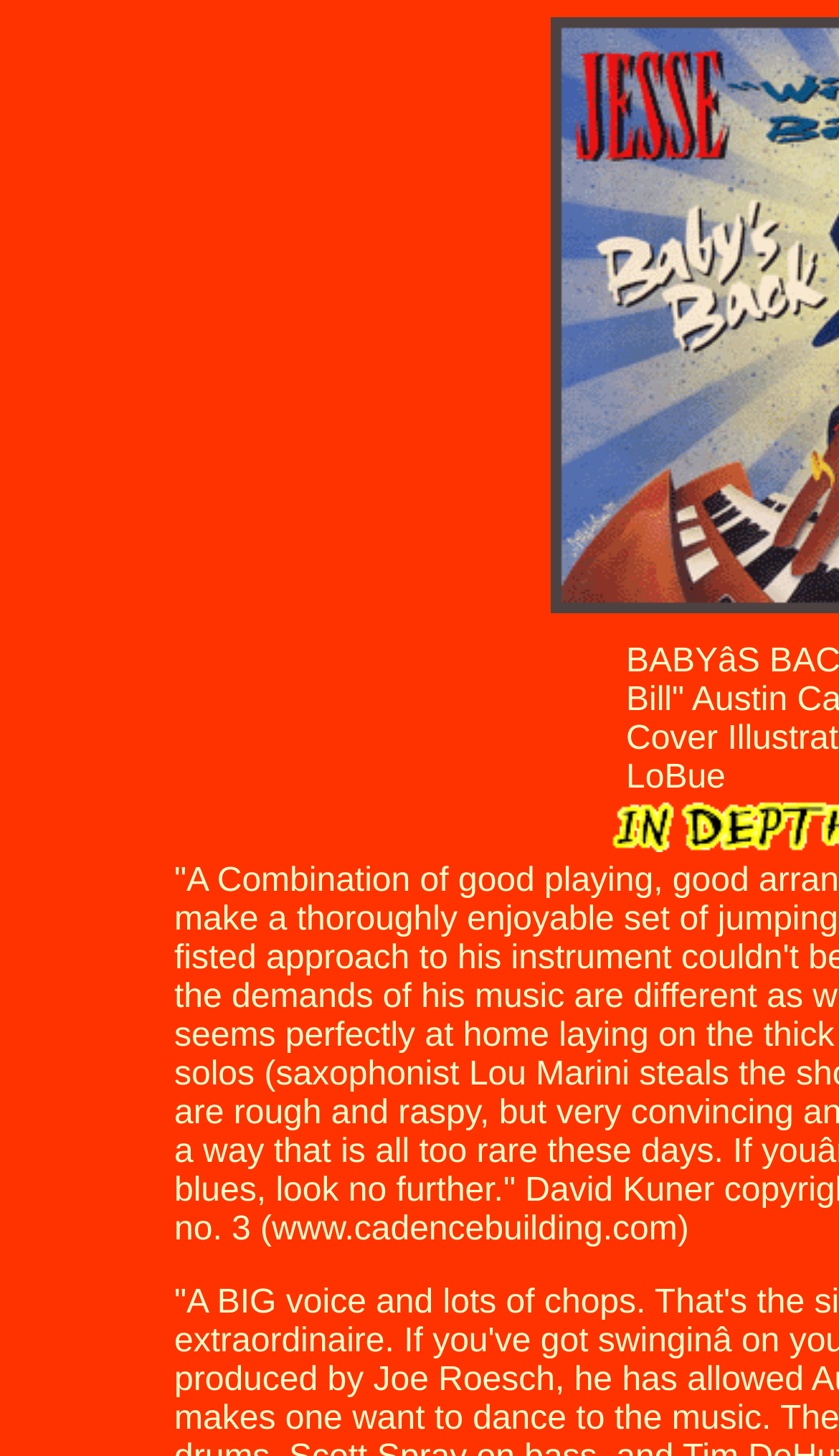Respond with a single word or short phrase to the following question: 
Is the table fully occupied?

No